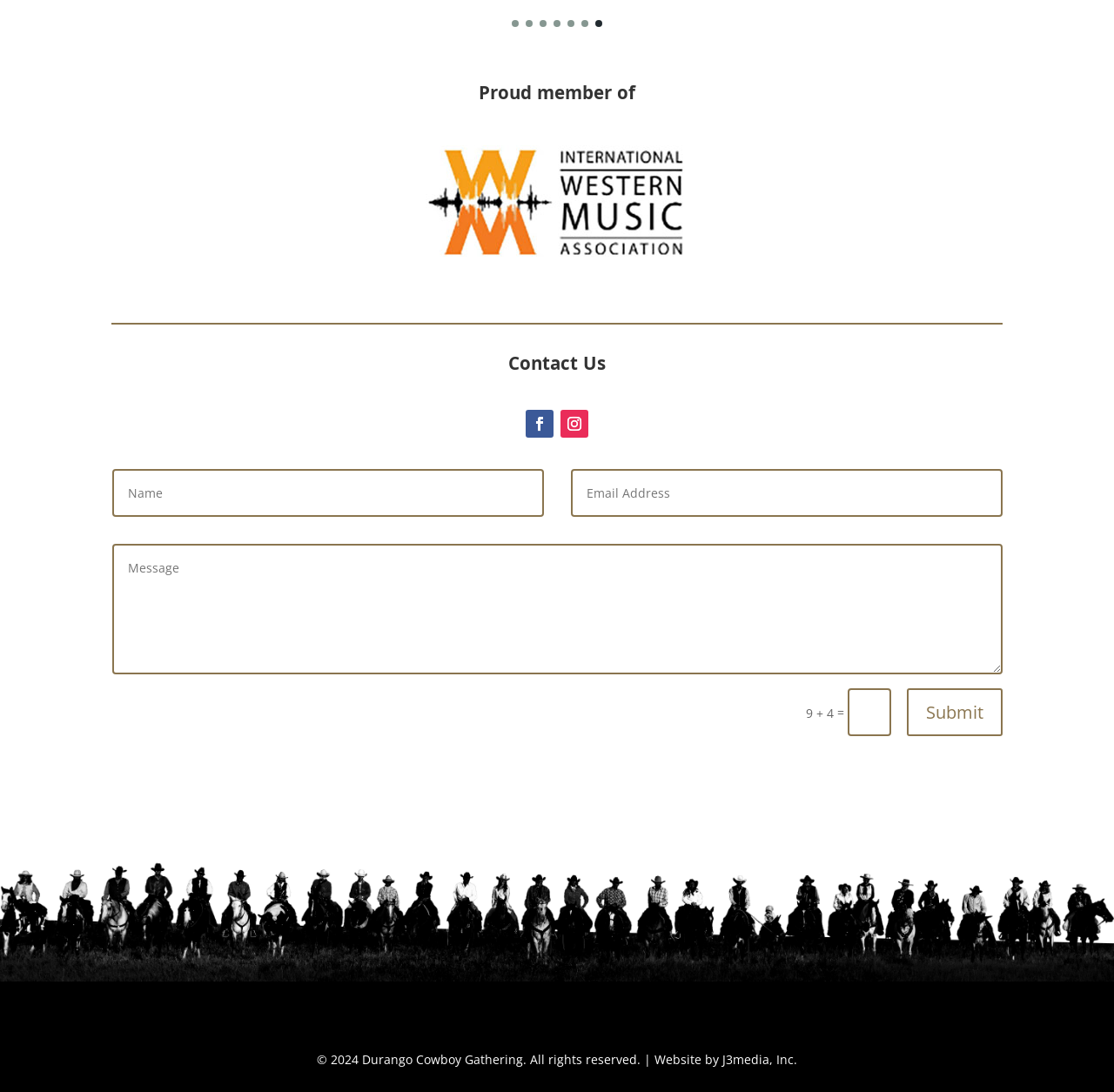From the webpage screenshot, identify the region described by name="et_pb_contact_message_0" placeholder="Message". Provide the bounding box coordinates as (top-left x, top-left y, bottom-right x, bottom-right y), with each value being a floating point number between 0 and 1.

[0.101, 0.498, 0.9, 0.618]